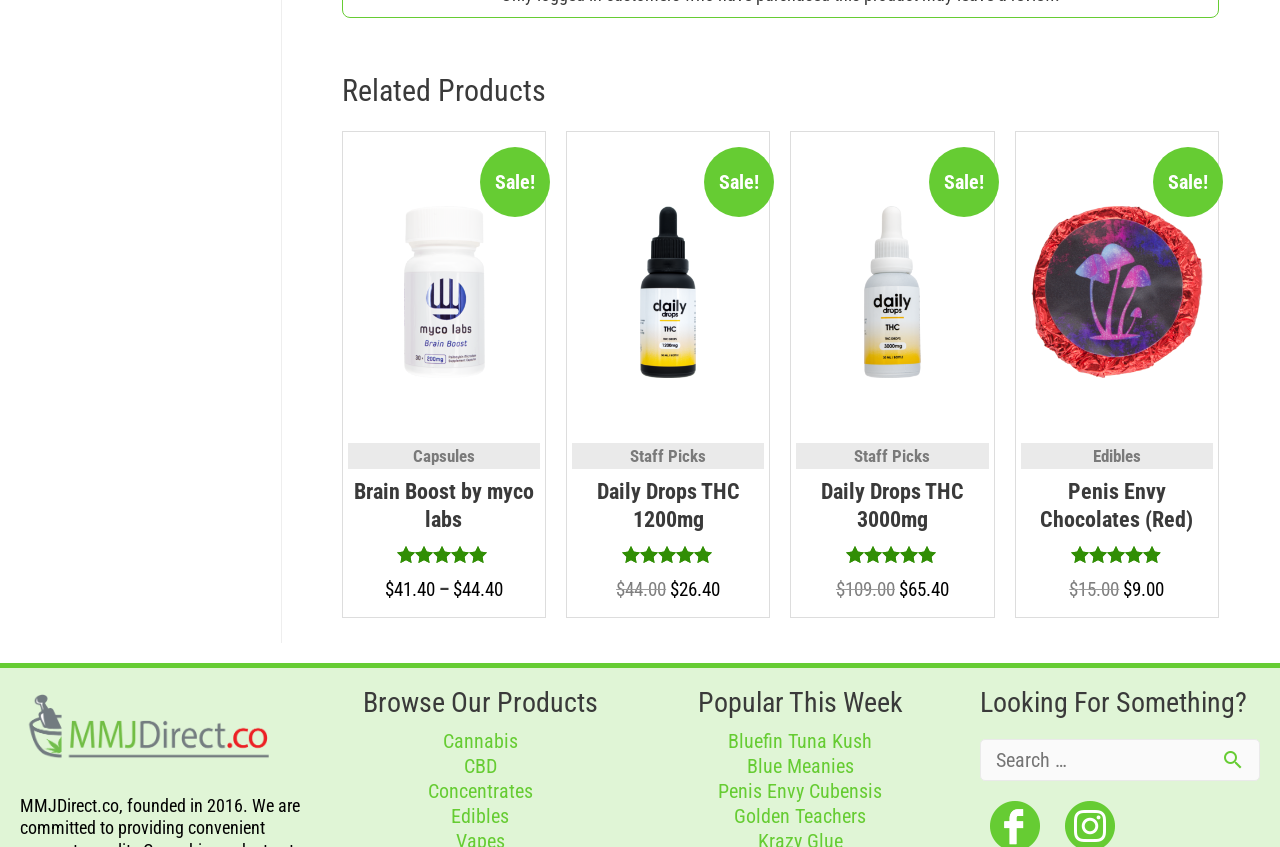What type of products are listed on the website? From the image, respond with a single word or brief phrase.

Cannabis products